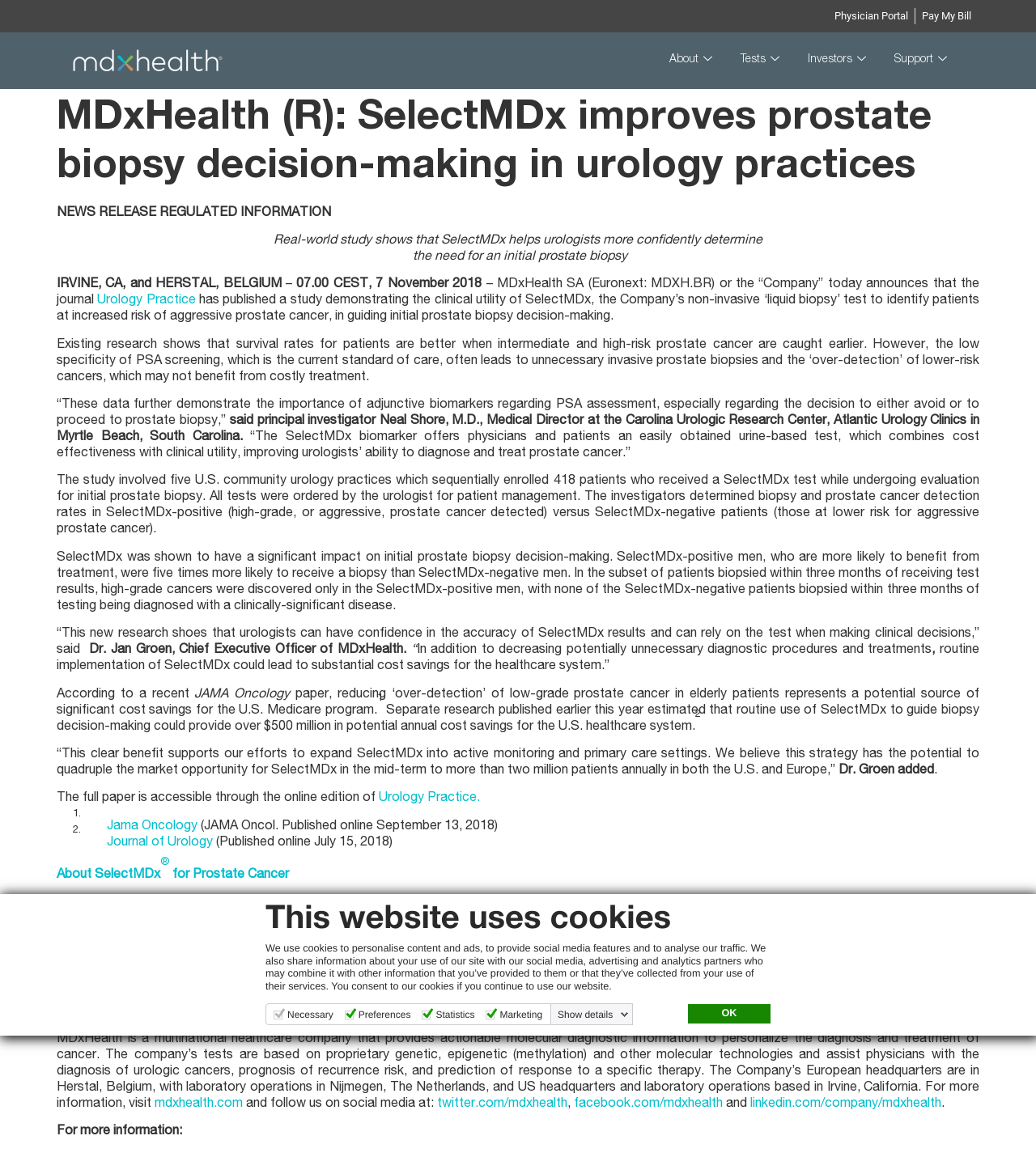Given the description of the UI element: "facebook.com/mdxhealth", predict the bounding box coordinates in the form of [left, top, right, bottom], with each value being a float between 0 and 1.

[0.554, 0.935, 0.698, 0.946]